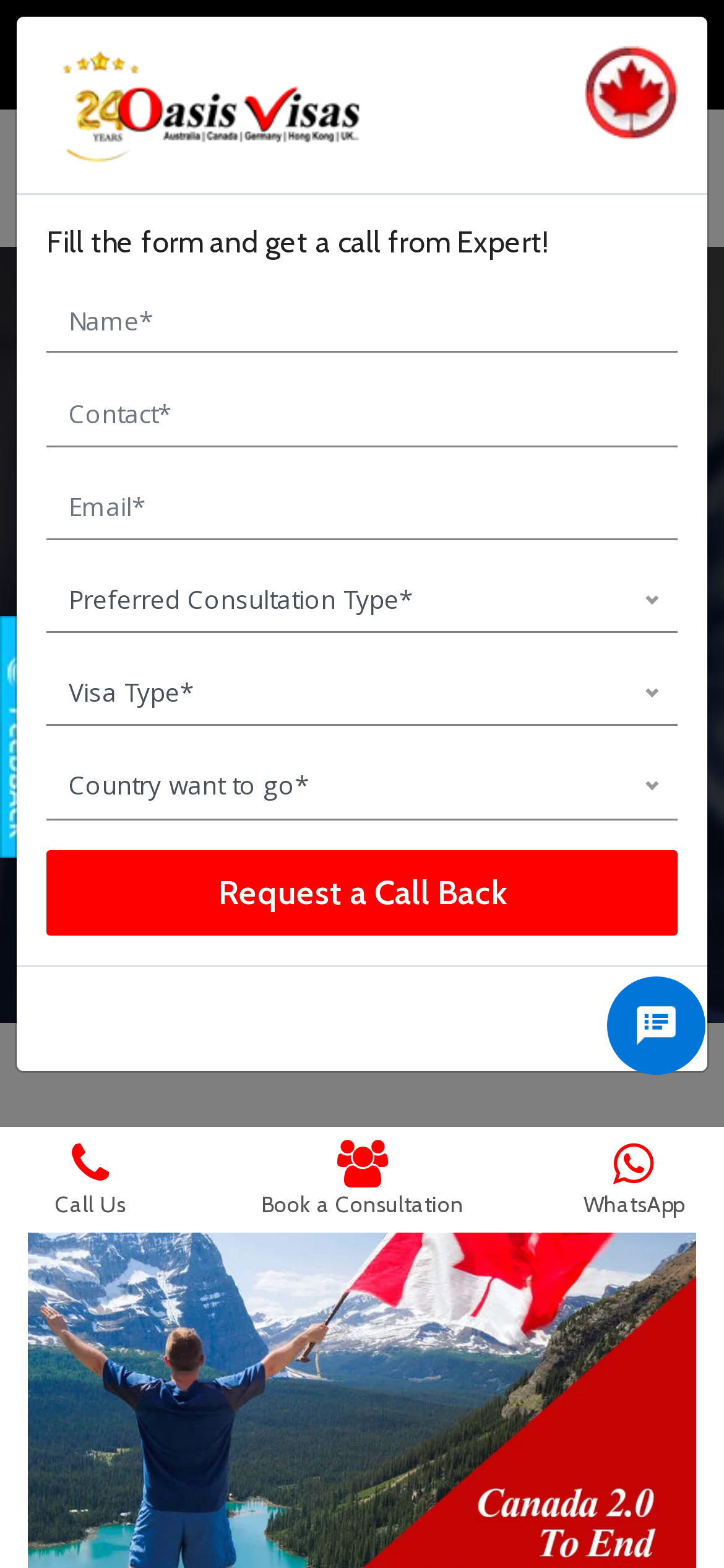Offer a detailed explanation of the webpage layout and contents.

The webpage appears to be a landing page for Oasis India, a resource management company that provides immigration services to Canada. At the top of the page, there is a heading that reads "Oasis Resource Management Pvt Ltd" accompanied by an image of the company's logo. Below this, there is a call-to-action heading that encourages users to "Fill the form and get a call from Expert!".

The main content of the page is a form that allows users to request a call back from an expert. The form consists of several text boxes where users can input their name, contact information, and email address. There are also dropdown menus that allow users to select their preferred consultation type, visa type, and country of interest. At the bottom of the form, there is a button that reads "Request a Call Back".

To the right of the form, there is a section that contains a round button with the text "Leave a message". Below this, there is a button that reads "Close". At the top-right corner of the page, there are four social media links represented by icons.

At the bottom of the page, there is a navigation menu that contains links to the homepage, latest Canada immigration news, and a breadcrumb trail that shows the current page's location. There are also three links that allow users to call, book a consultation, or WhatsApp the company.

Throughout the page, there are several images, including the company logo, a round button, and social media icons. The overall layout of the page is clean and organized, with clear headings and concise text.